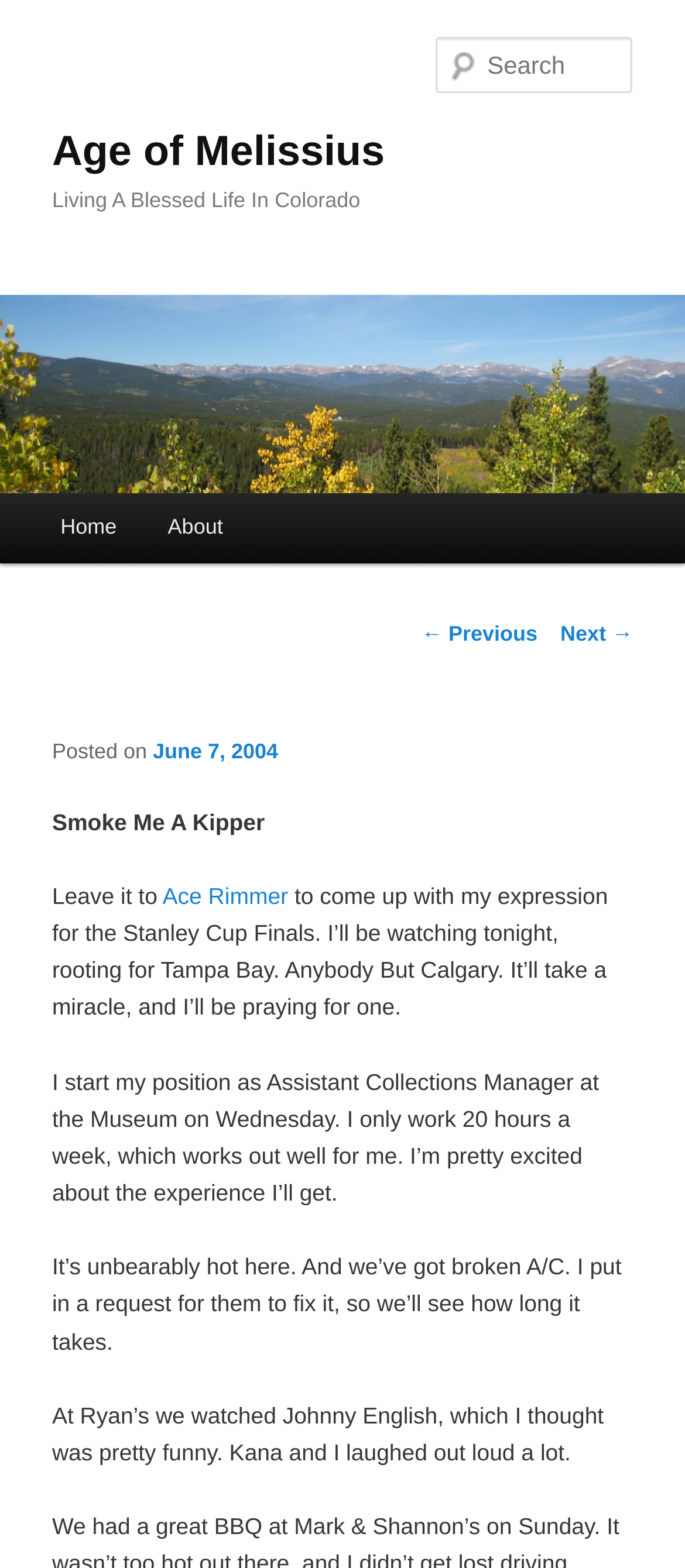Locate the bounding box of the UI element defined by this description: "302-658-6426". The coordinates should be given as four float numbers between 0 and 1, formatted as [left, top, right, bottom].

None